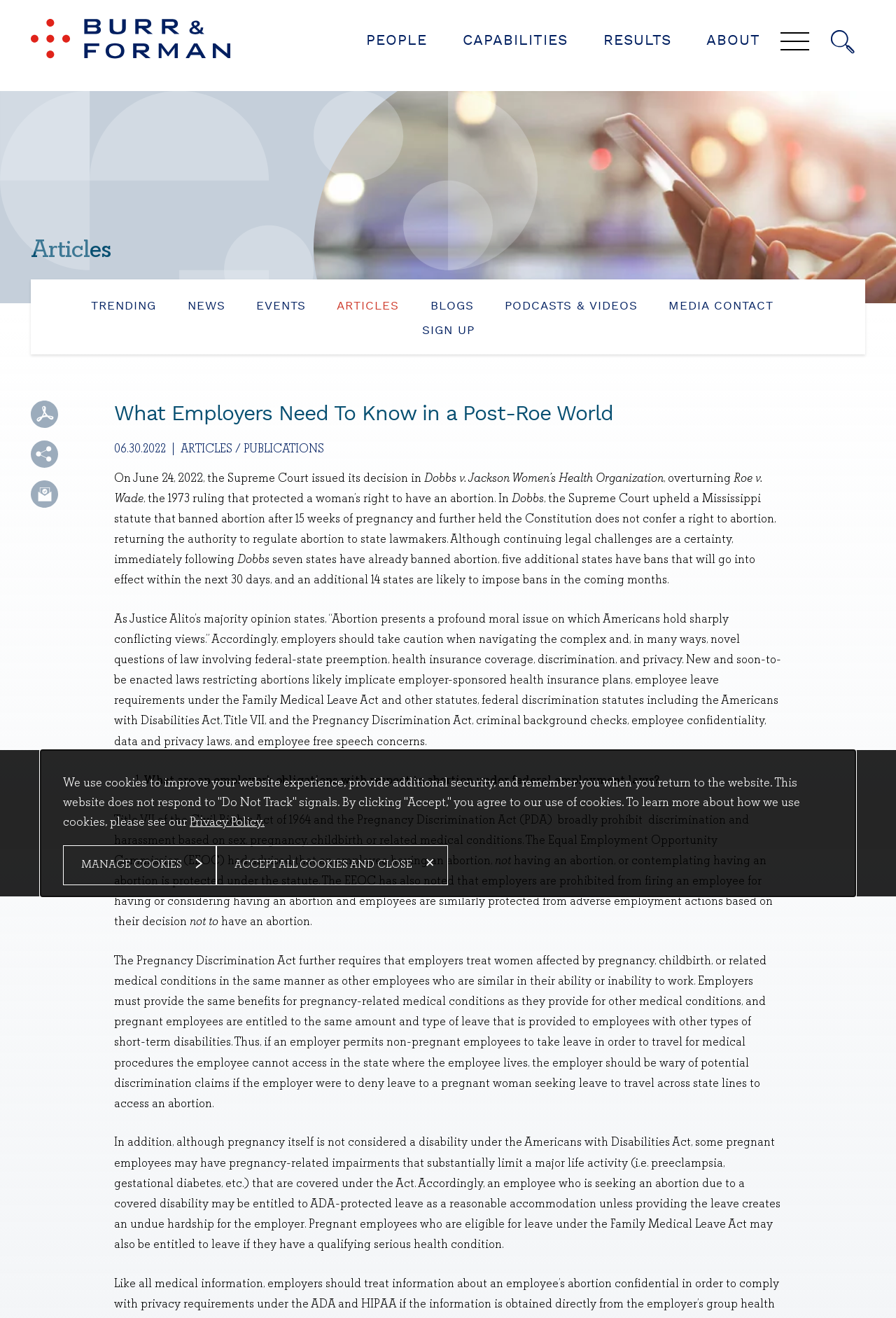Please give the bounding box coordinates of the area that should be clicked to fulfill the following instruction: "Click the 'Subscribe' link". The coordinates should be in the format of four float numbers from 0 to 1, i.e., [left, top, right, bottom].

[0.034, 0.364, 0.065, 0.385]